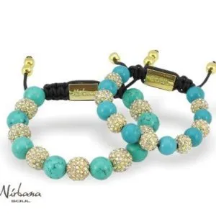Are the bracelets adjustable?
Could you give a comprehensive explanation in response to this question?

The caption states that the bracelets are designed to be adjustable, ensuring a comfortable fit for various wrist sizes, which means that the answer is yes, the bracelets are adjustable.